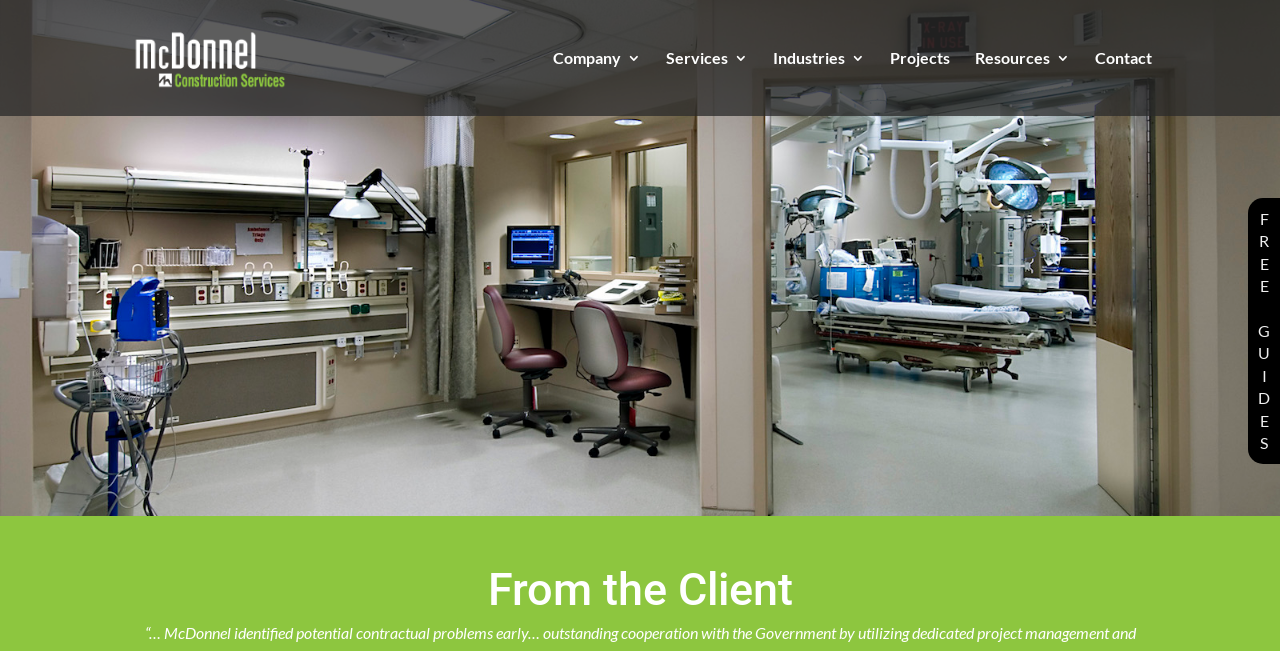Provide the bounding box coordinates of the HTML element described as: "Media / Resources". The bounding box coordinates should be four float numbers between 0 and 1, i.e., [left, top, right, bottom].

None